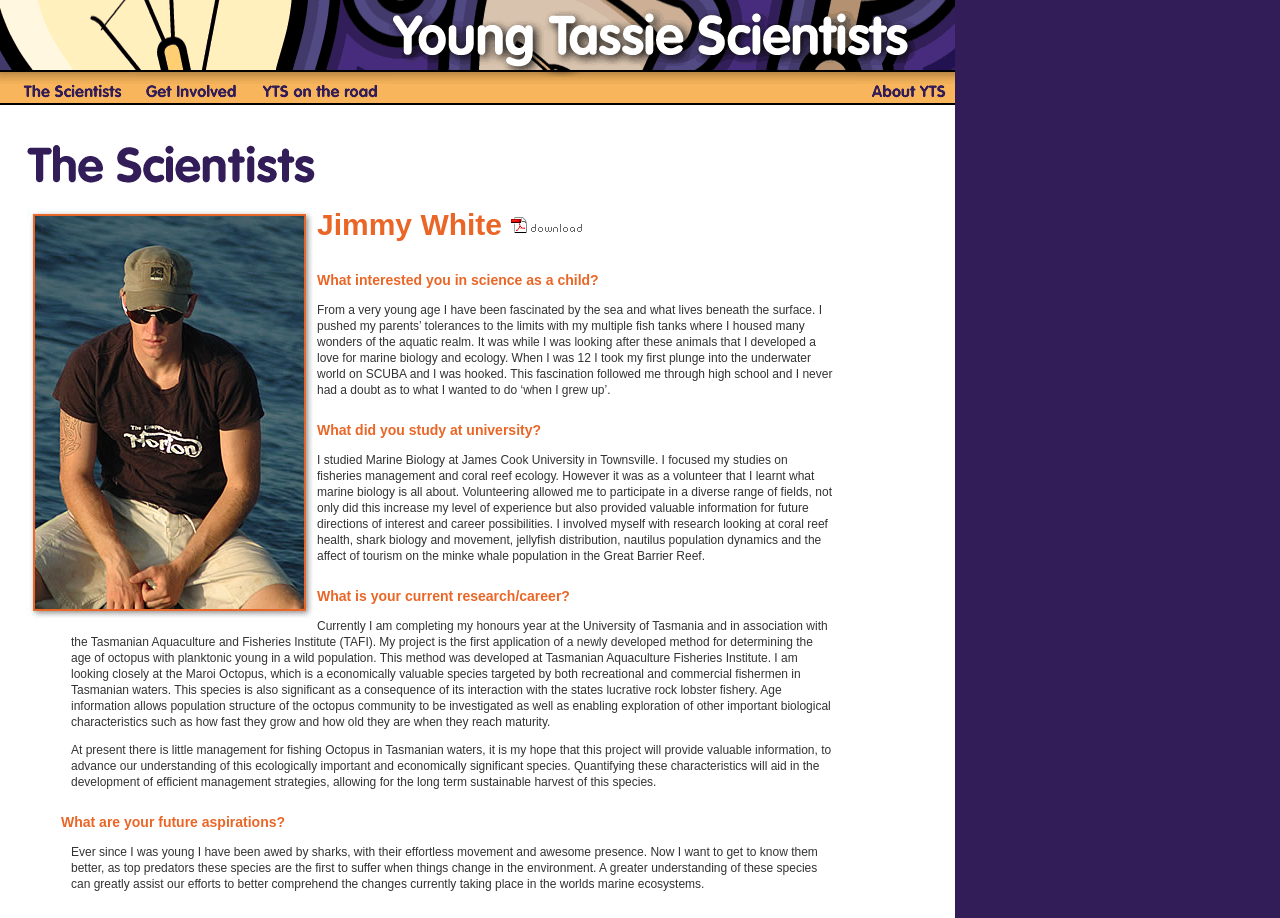Please answer the following question using a single word or phrase: 
What is the topic of the research project mentioned on this webpage?

Octopus